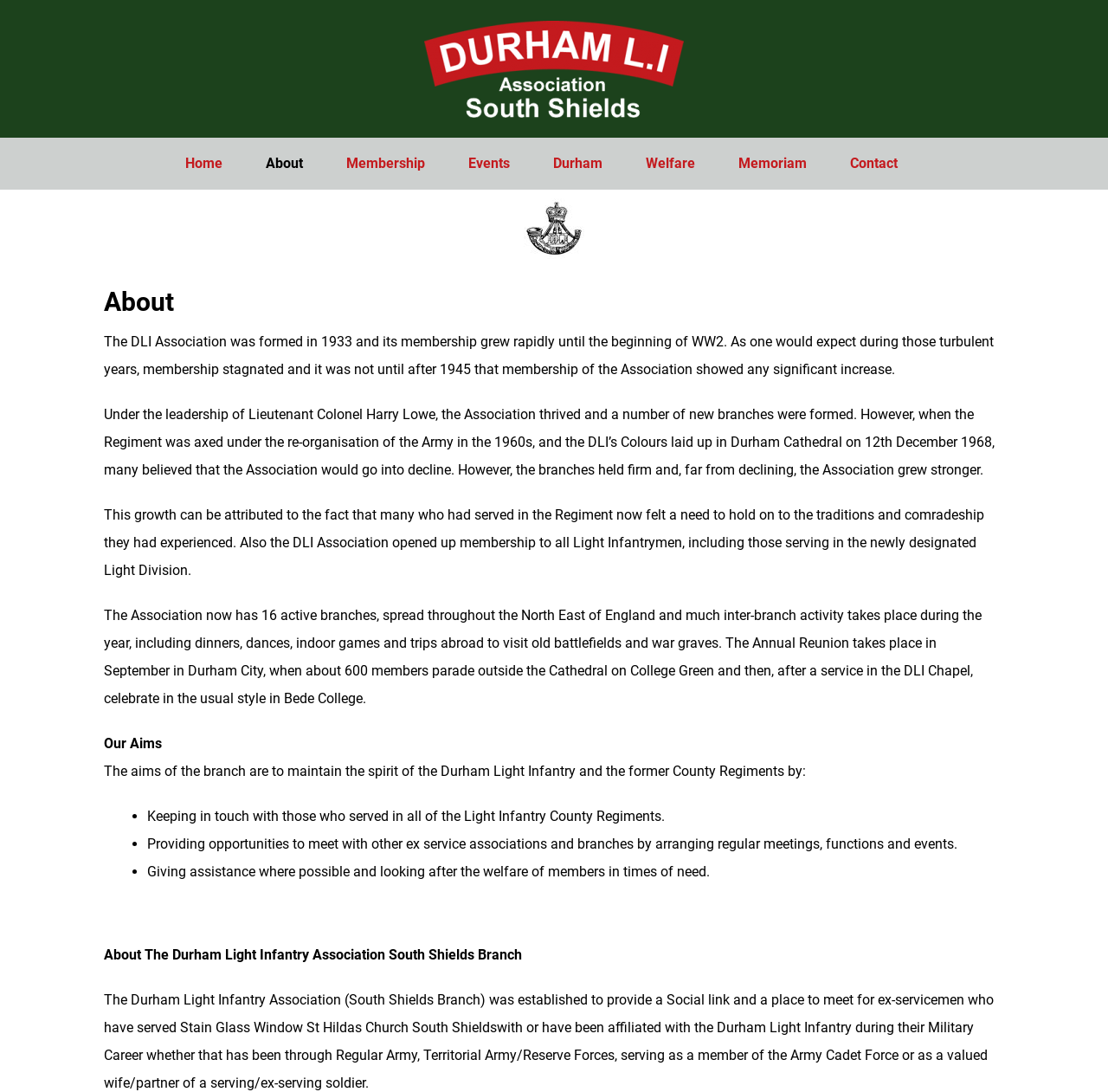Find the bounding box coordinates corresponding to the UI element with the description: "biz directory". The coordinates should be formatted as [left, top, right, bottom], with values as floats between 0 and 1.

None